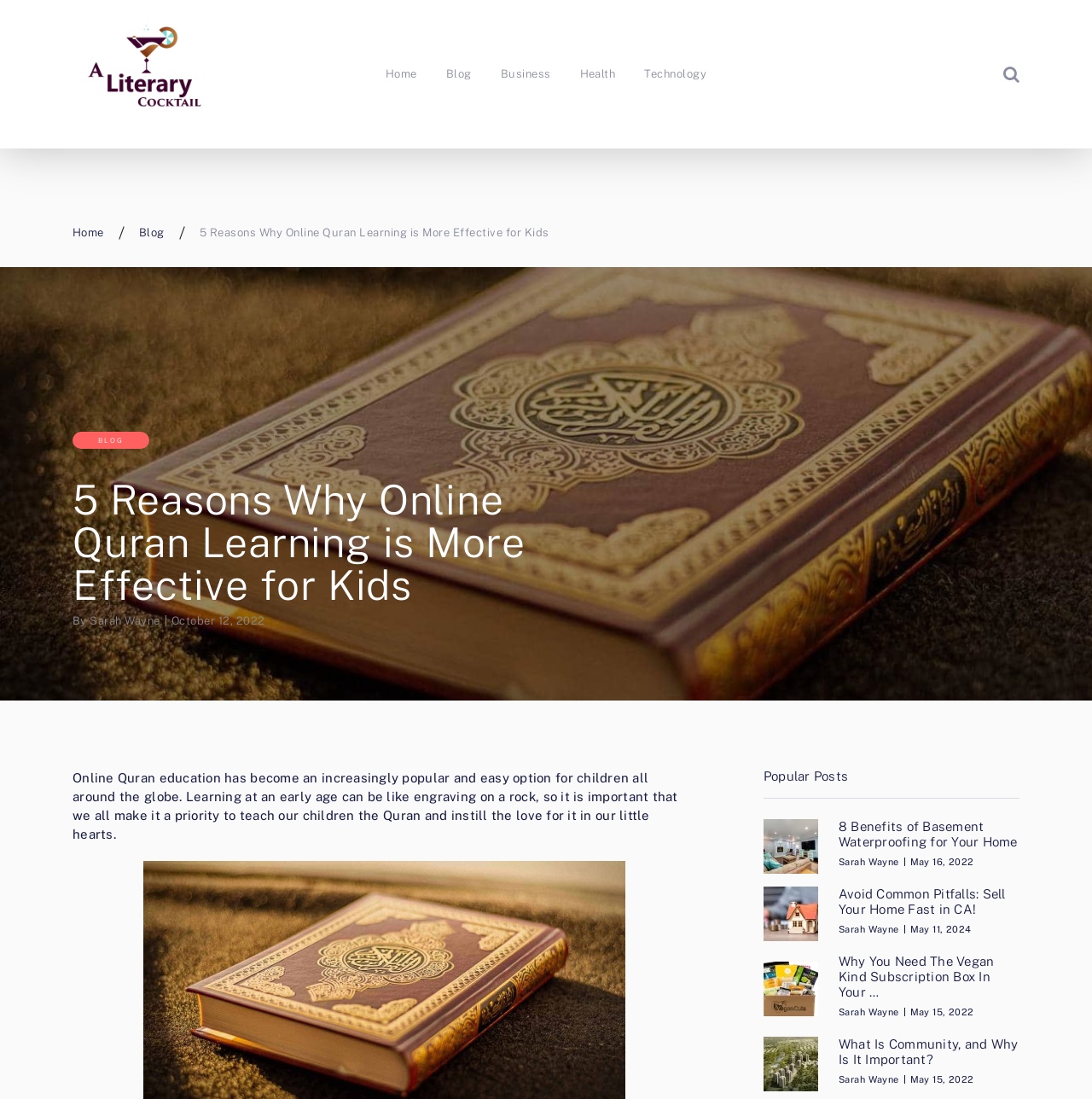Using the description "alt="A Literary Cocktail"", locate and provide the bounding box of the UI element.

[0.066, 0.016, 0.208, 0.118]